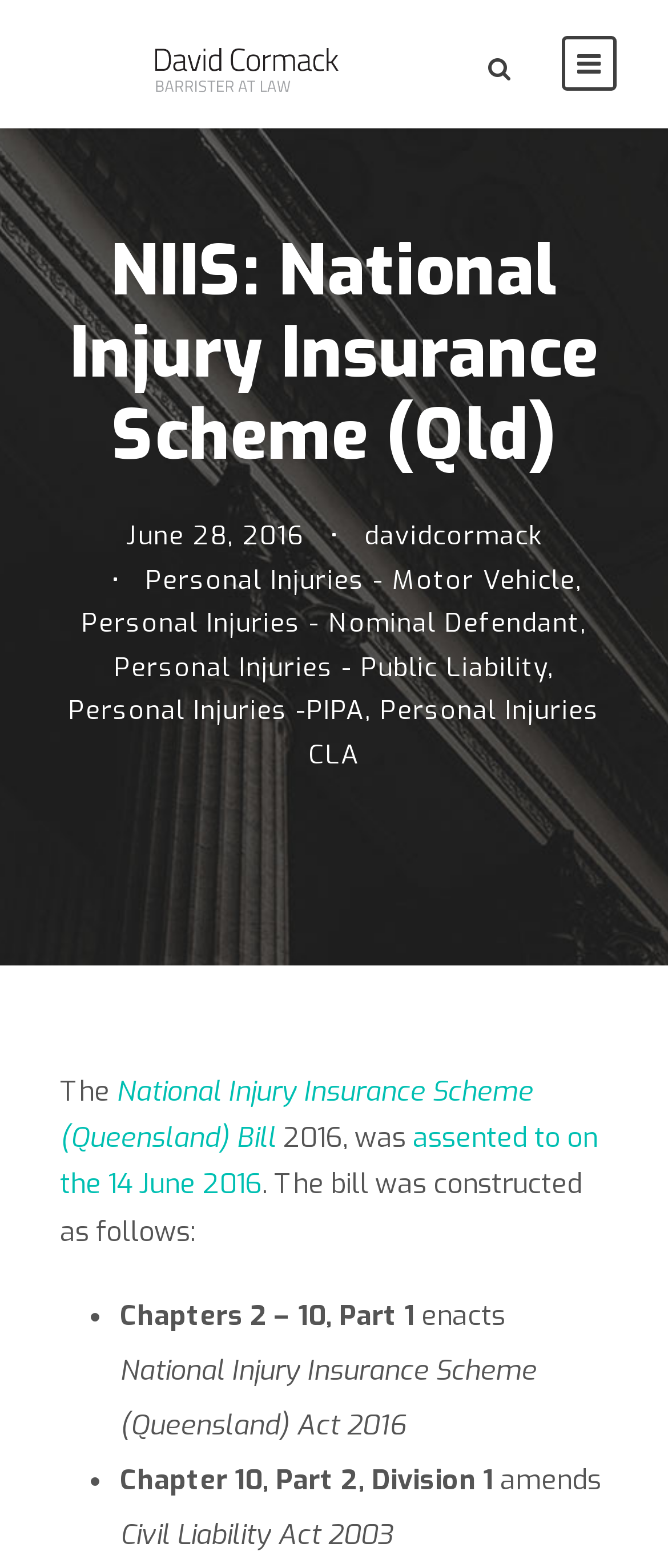What is the main heading displayed on the webpage? Please provide the text.

NIIS: National Injury Insurance Scheme (Qld)